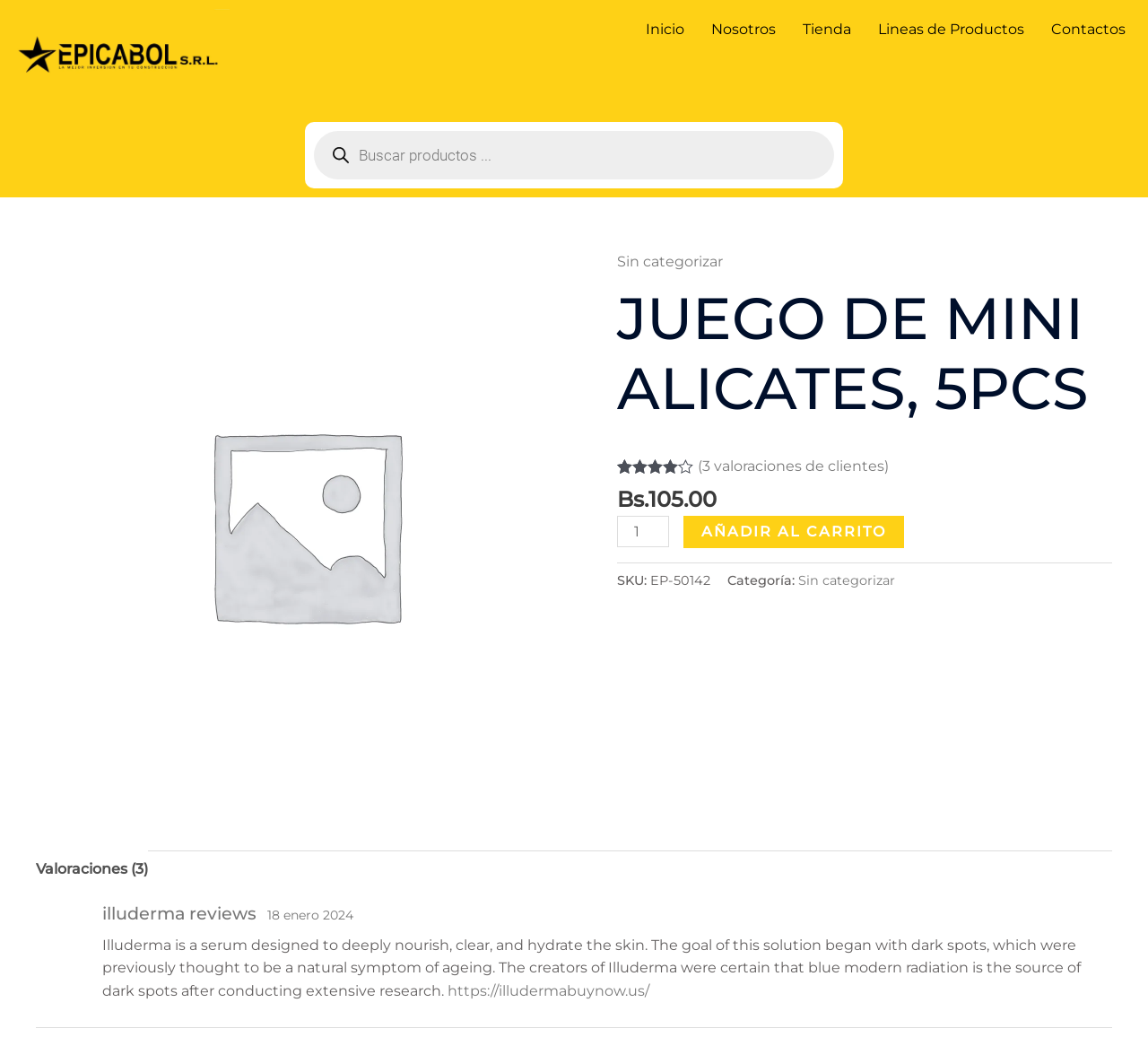Please locate the clickable area by providing the bounding box coordinates to follow this instruction: "Search for products".

[0.266, 0.117, 0.734, 0.18]